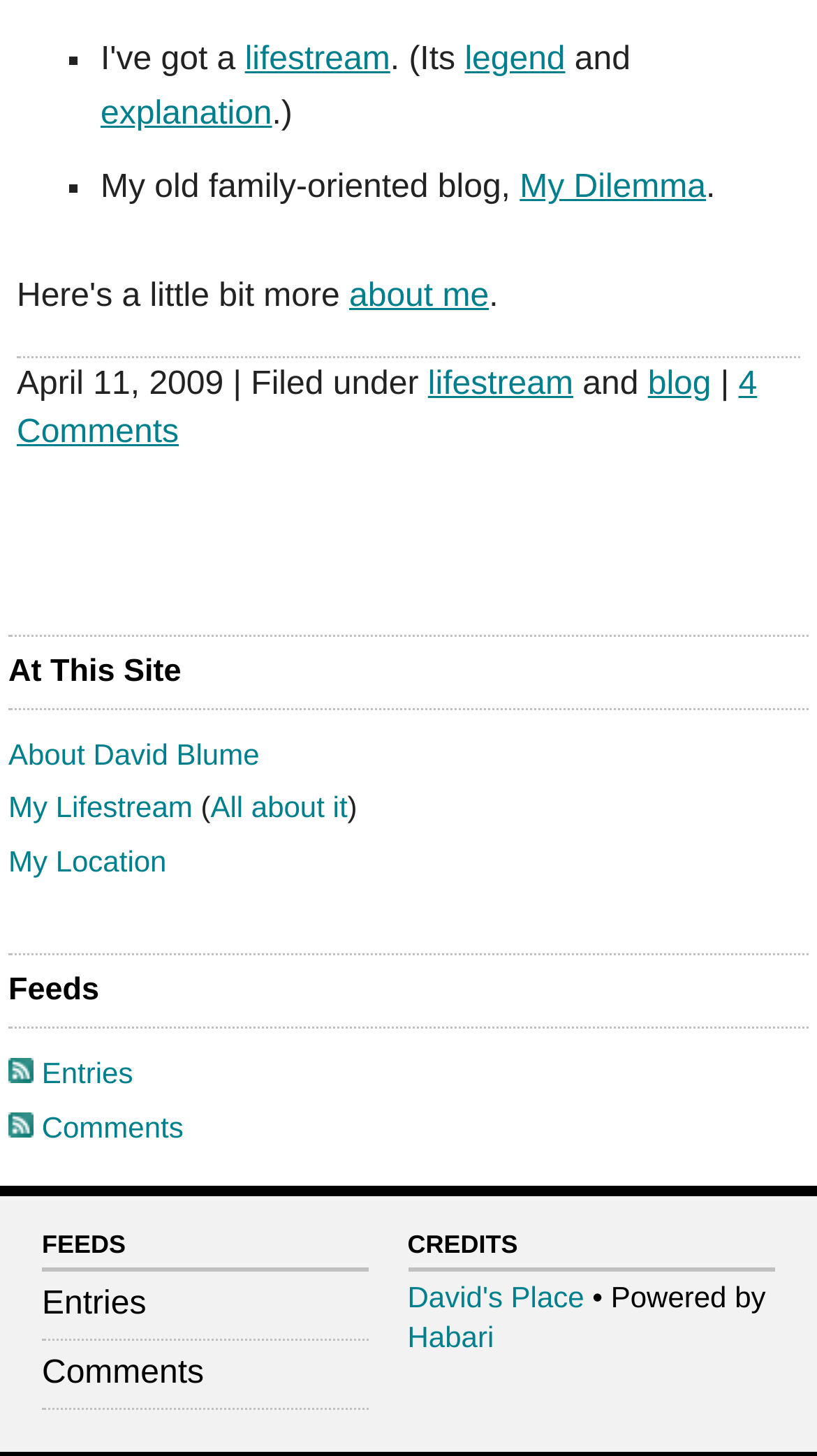Ascertain the bounding box coordinates for the UI element detailed here: "All about it". The coordinates should be provided as [left, top, right, bottom] with each value being a float between 0 and 1.

[0.258, 0.543, 0.425, 0.566]